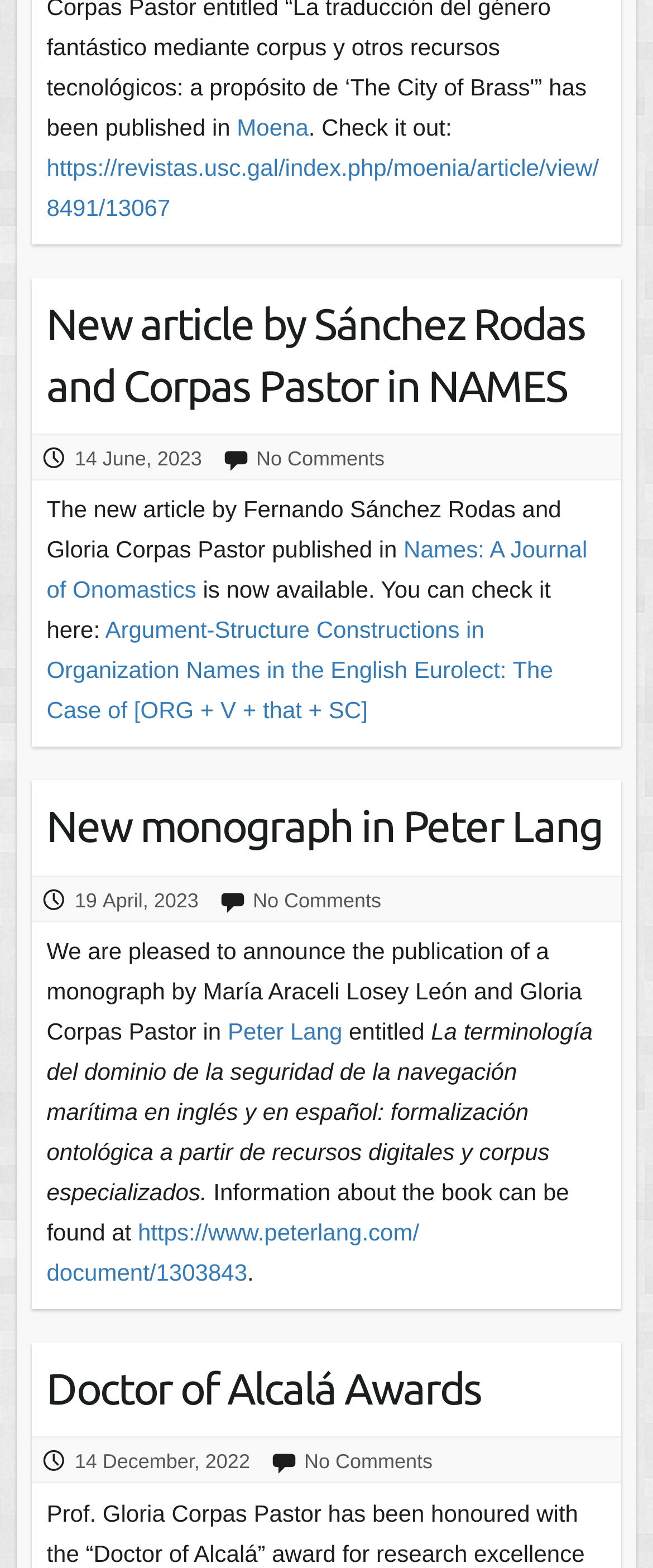Given the element description, predict the bounding box coordinates in the format (top-left x, top-left y, bottom-right x, bottom-right y). Make sure all values are between 0 and 1. Here is the element description: https://revistas.usc.gal/index.php/moenia/article/view/8491/13067

[0.071, 0.098, 0.917, 0.141]